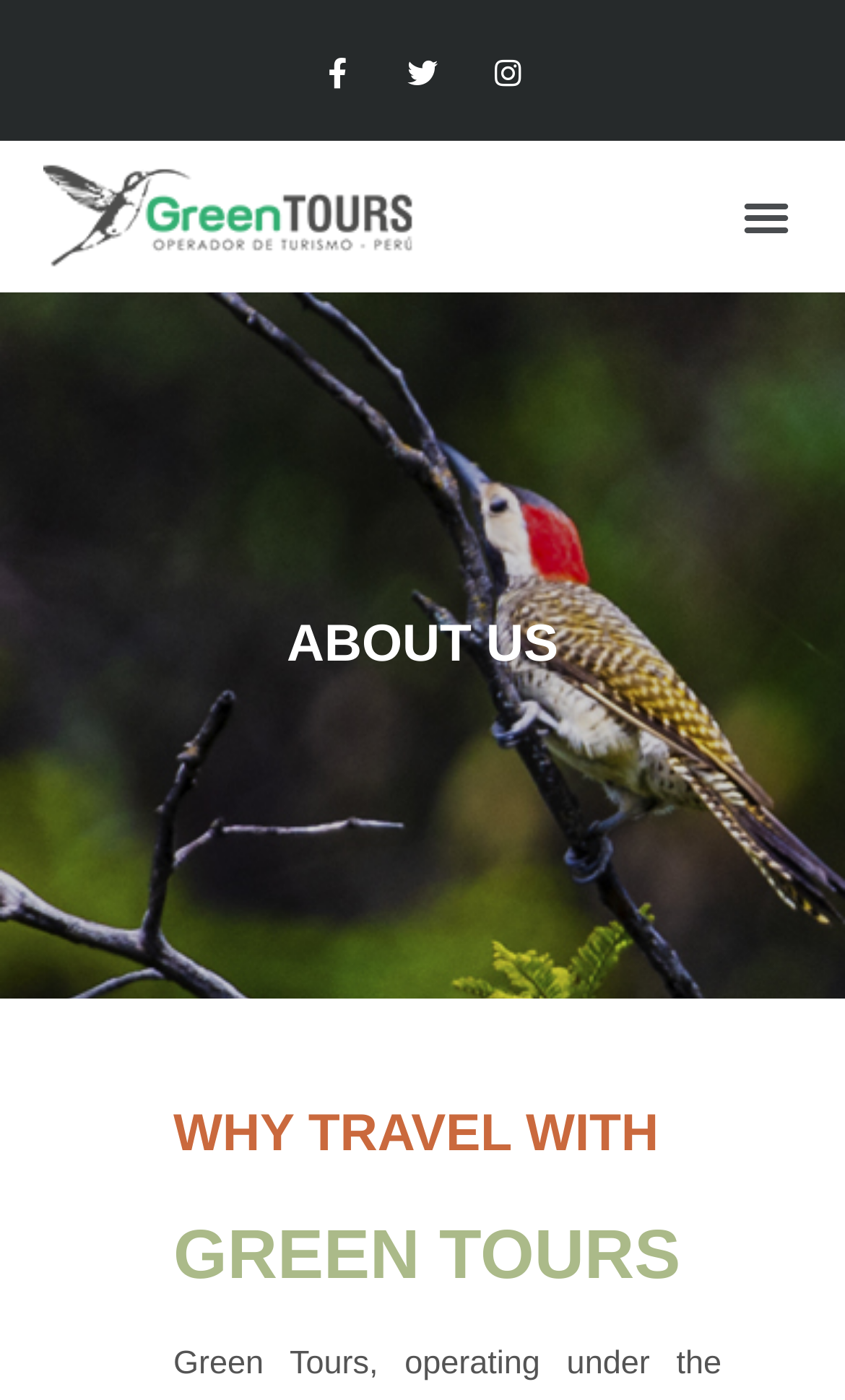Create a detailed summary of the webpage's content and design.

The webpage is about Green Tours, a Peruvian tour operator. At the top left corner, there are three social media links: Facebook, Twitter, and Instagram, aligned horizontally. Below these links, there is a link with no text description. On the top right corner, there is a menu toggle button. 

When the menu toggle button is expanded, it reveals a section with three headings. The first heading, "ABOUT US", is at the top of this section. Below it, there are two more headings, "WHY TRAVEL WITH" and "GREEN TOURS", which are aligned horizontally and appear to be part of the same title.